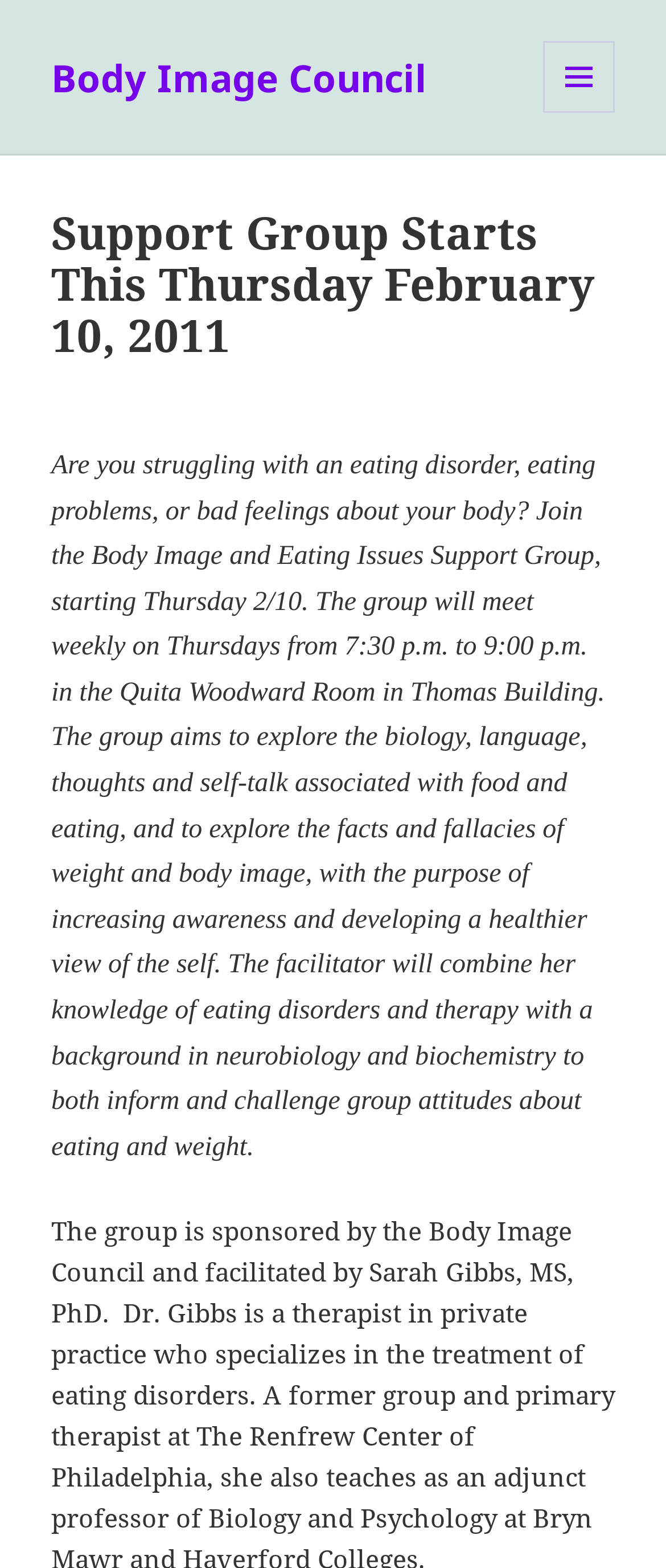Calculate the bounding box coordinates of the UI element given the description: "Menu and widgets".

[0.815, 0.026, 0.923, 0.072]